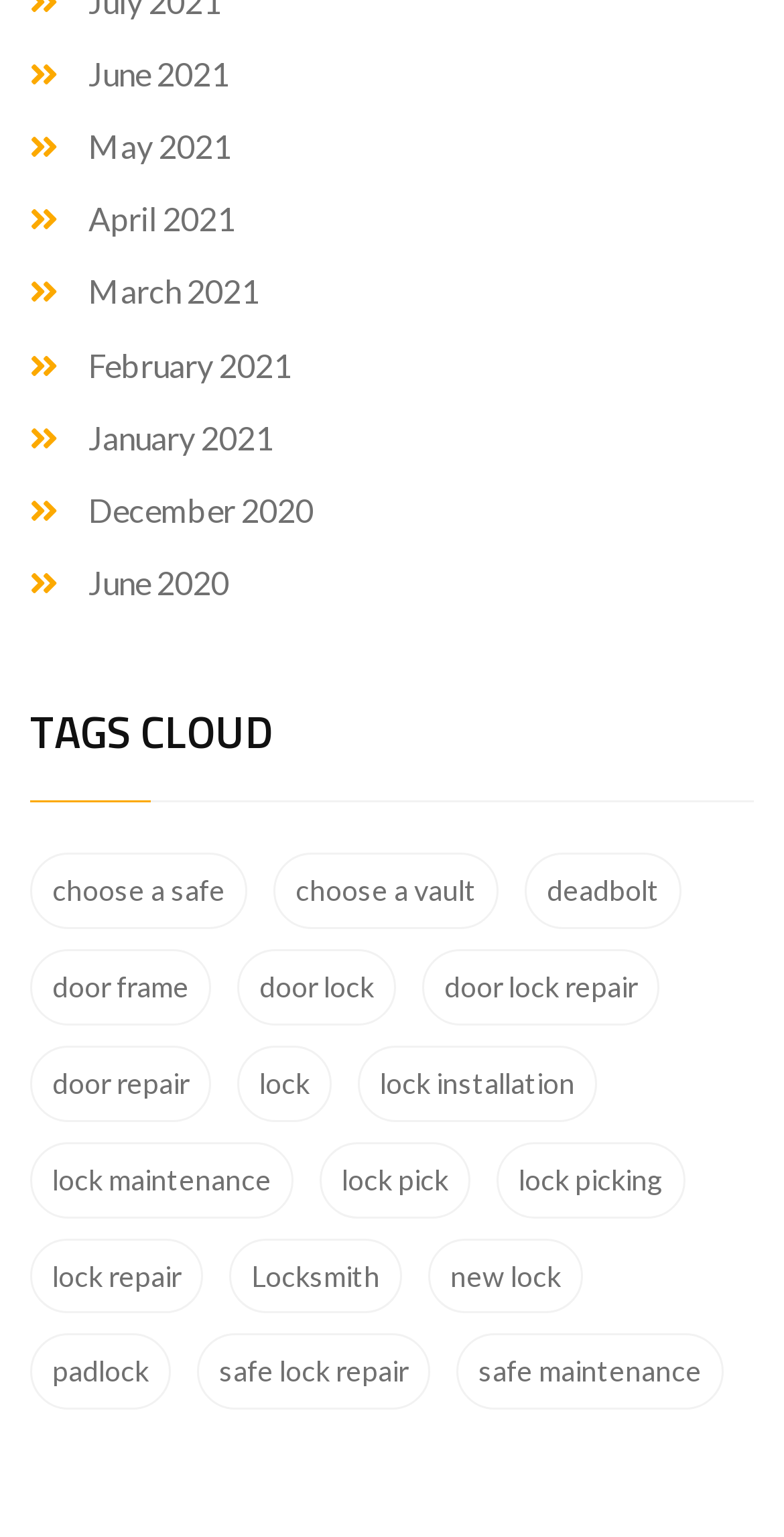Using the information from the screenshot, answer the following question thoroughly:
How many links are related to 'safe'?

I searched for links containing the word 'safe' and found two links: 'choose a safe (1 item)' and 'safe lock repair (1 item)'. Therefore, there are two links related to 'safe'.